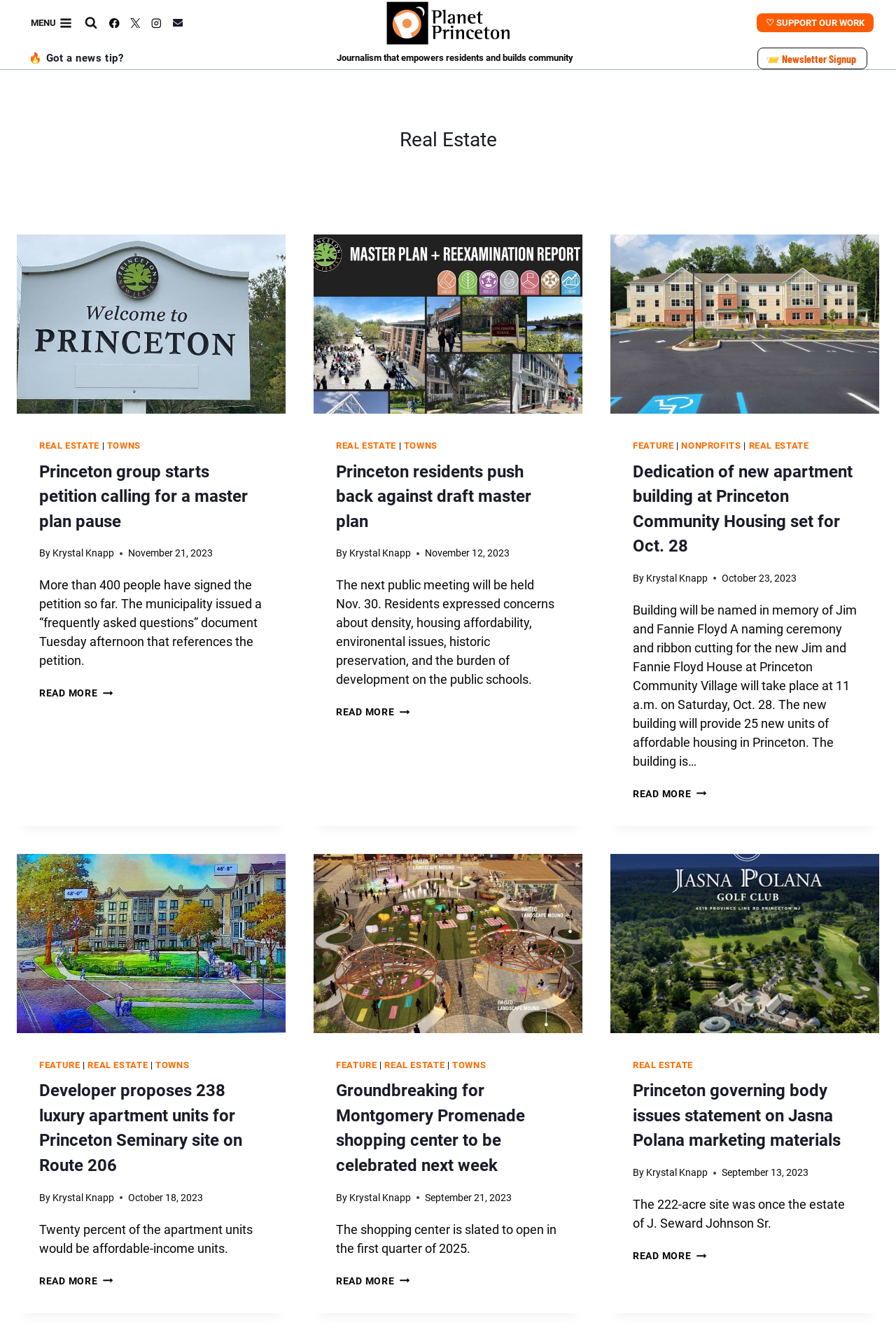Could you specify the bounding box coordinates for the clickable section to complete the following instruction: "Toggle the menu"?

[0.019, 0.009, 0.08, 0.026]